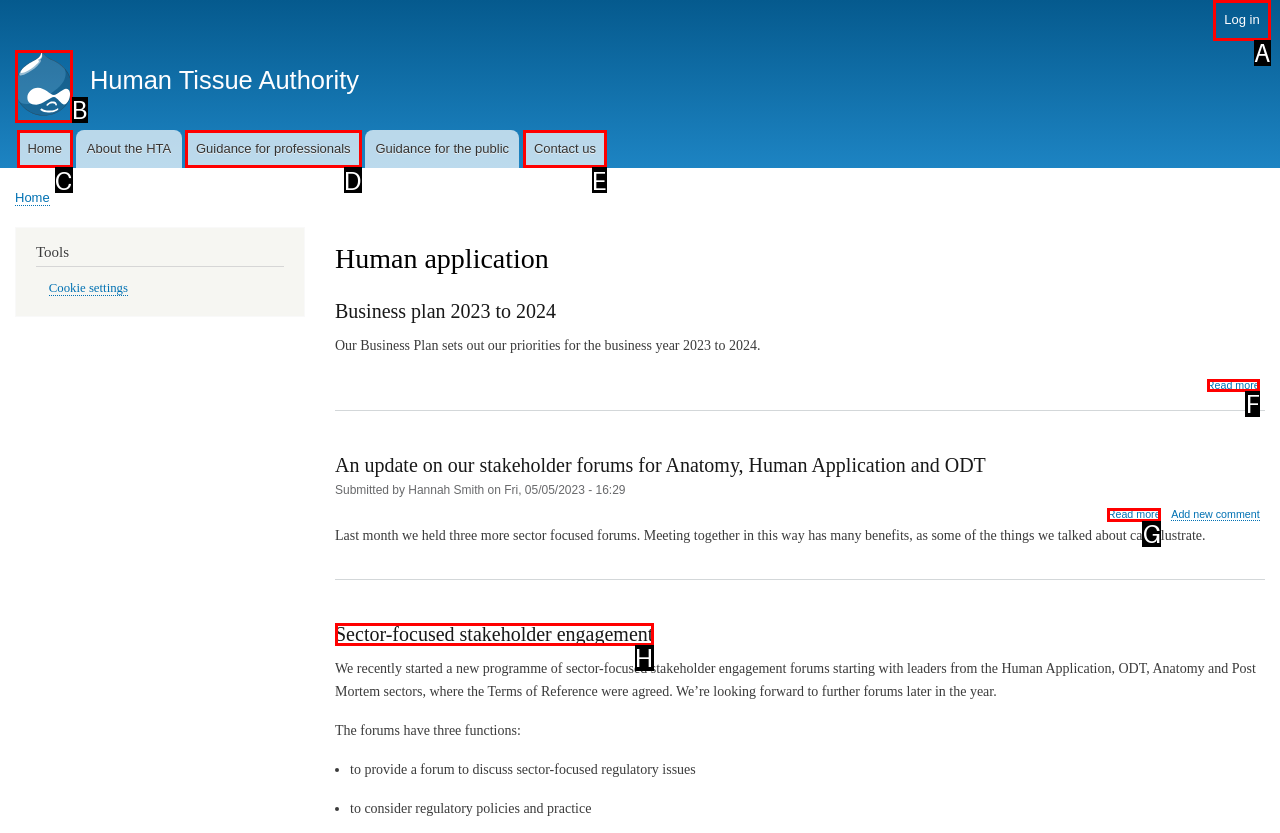Select the letter associated with the UI element you need to click to perform the following action: Read more about Business plan 2023 to 2024
Reply with the correct letter from the options provided.

F